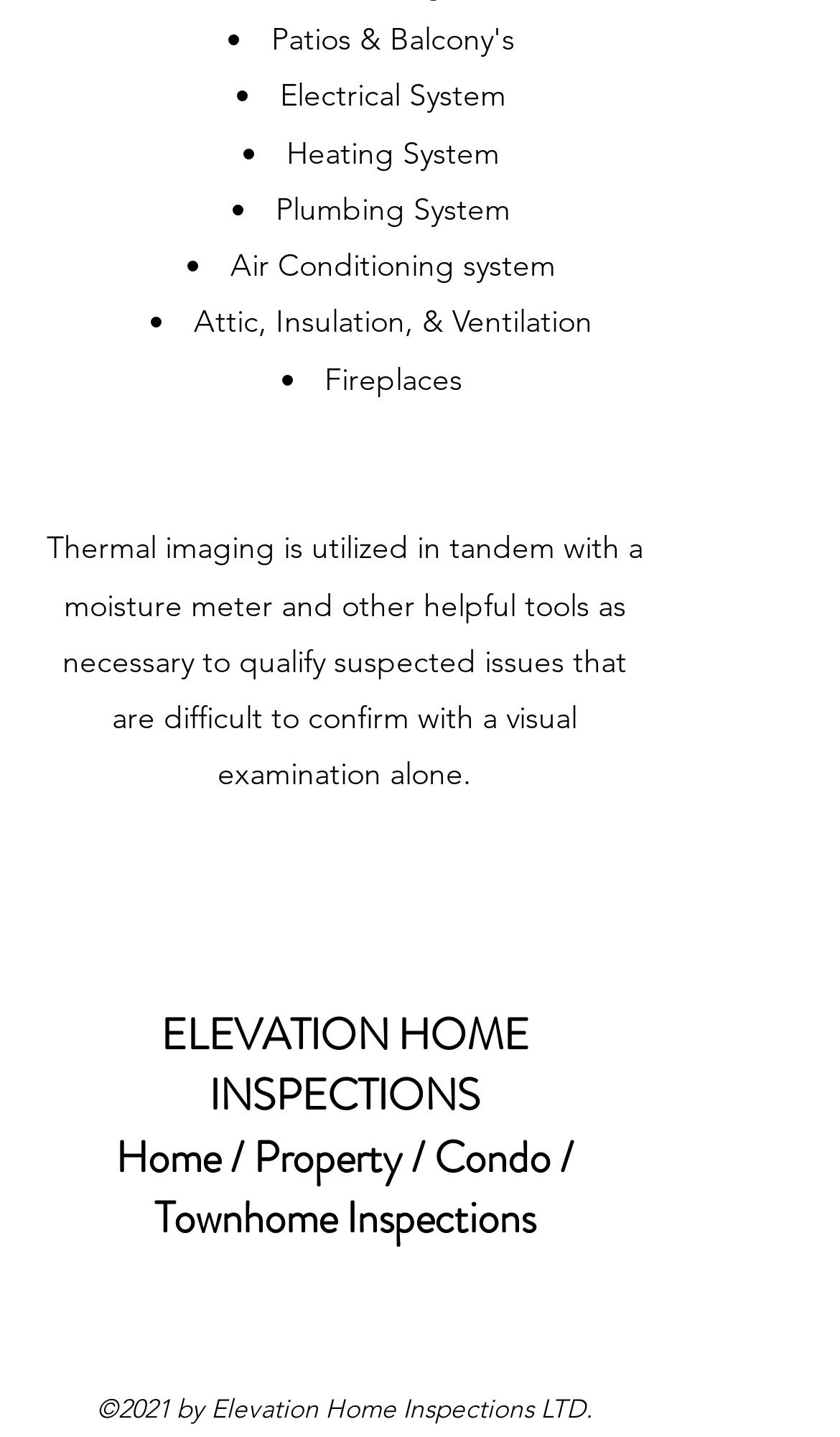What is the purpose of thermal imaging?
Use the screenshot to answer the question with a single word or phrase.

To confirm suspected issues